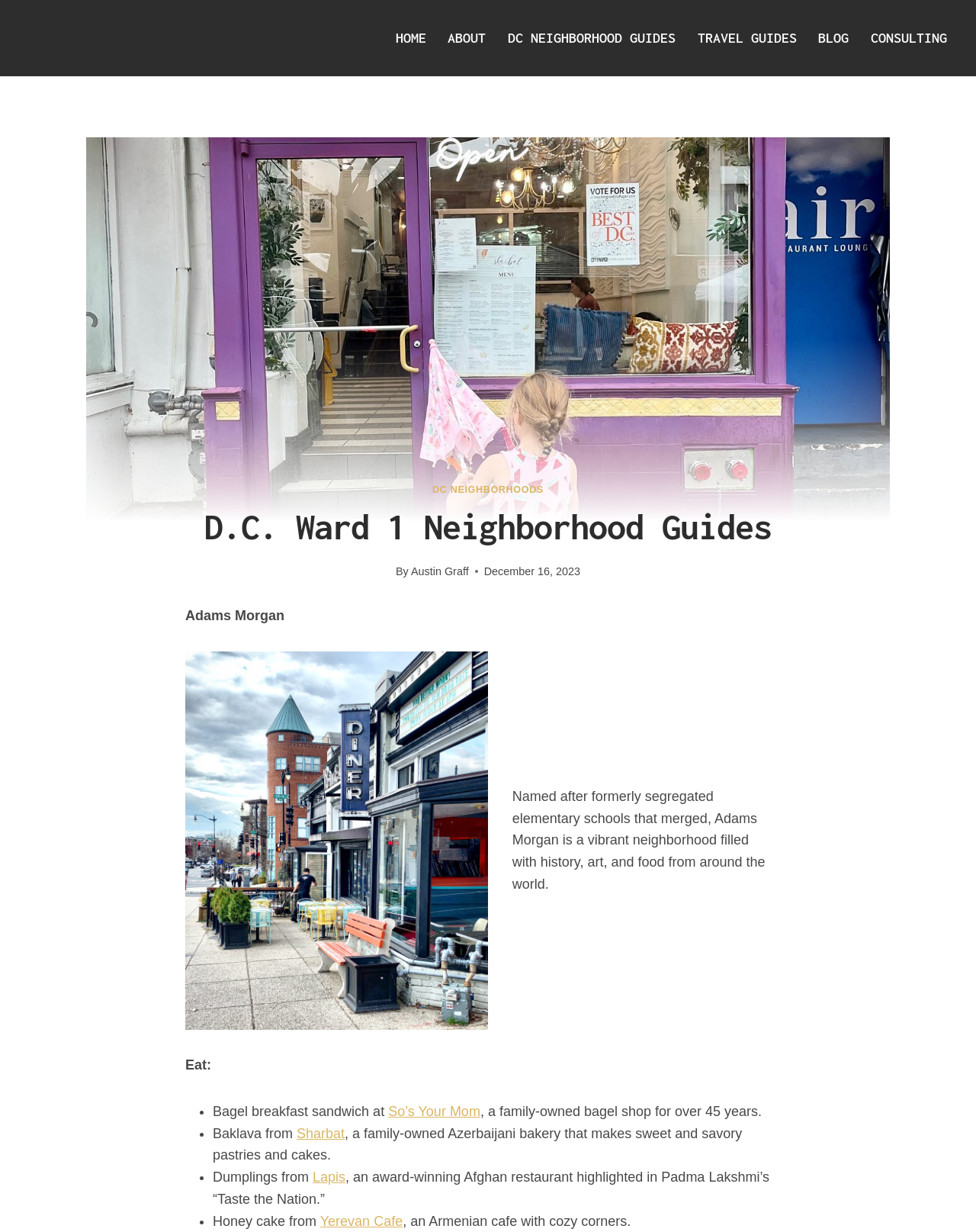Determine the bounding box coordinates of the element that should be clicked to execute the following command: "Read the article by Austin Graff".

[0.421, 0.459, 0.48, 0.469]